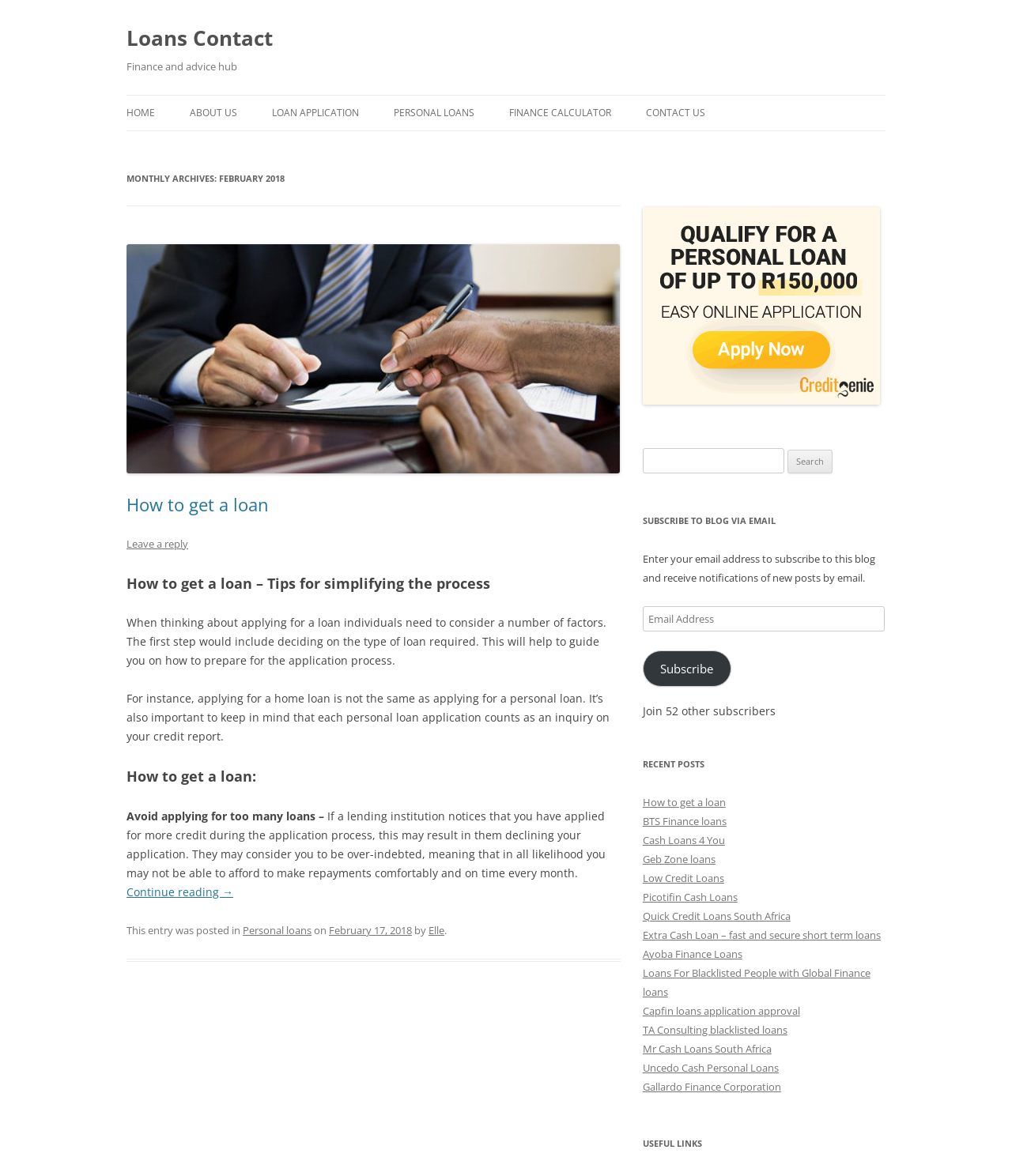Please locate the bounding box coordinates of the element that should be clicked to complete the given instruction: "Submit your information".

None